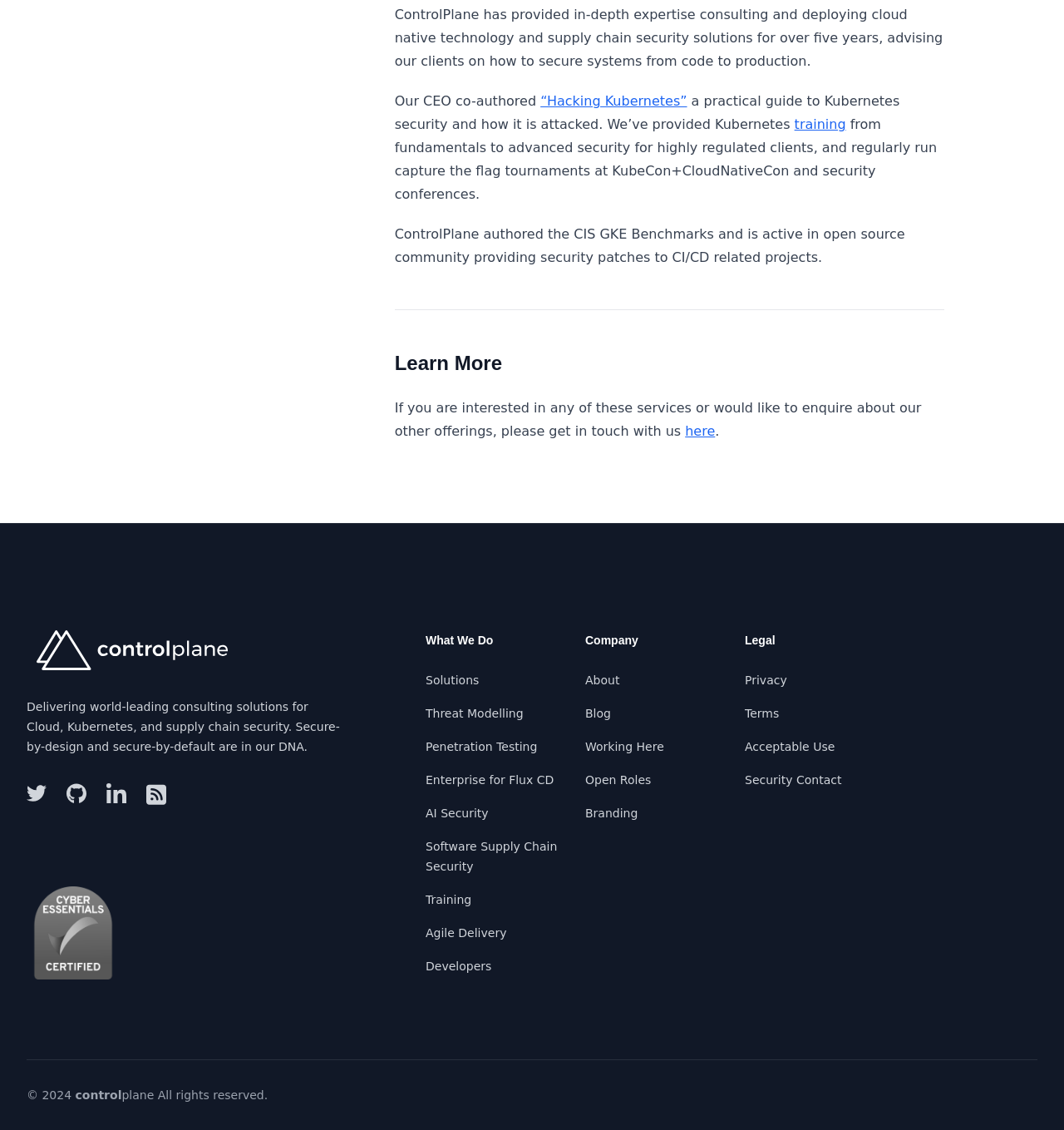Can you identify the bounding box coordinates of the clickable region needed to carry out this instruction: 'Click Free Nantwich End of Tenancy Cleaning Quotes'? The coordinates should be four float numbers within the range of 0 to 1, stated as [left, top, right, bottom].

None